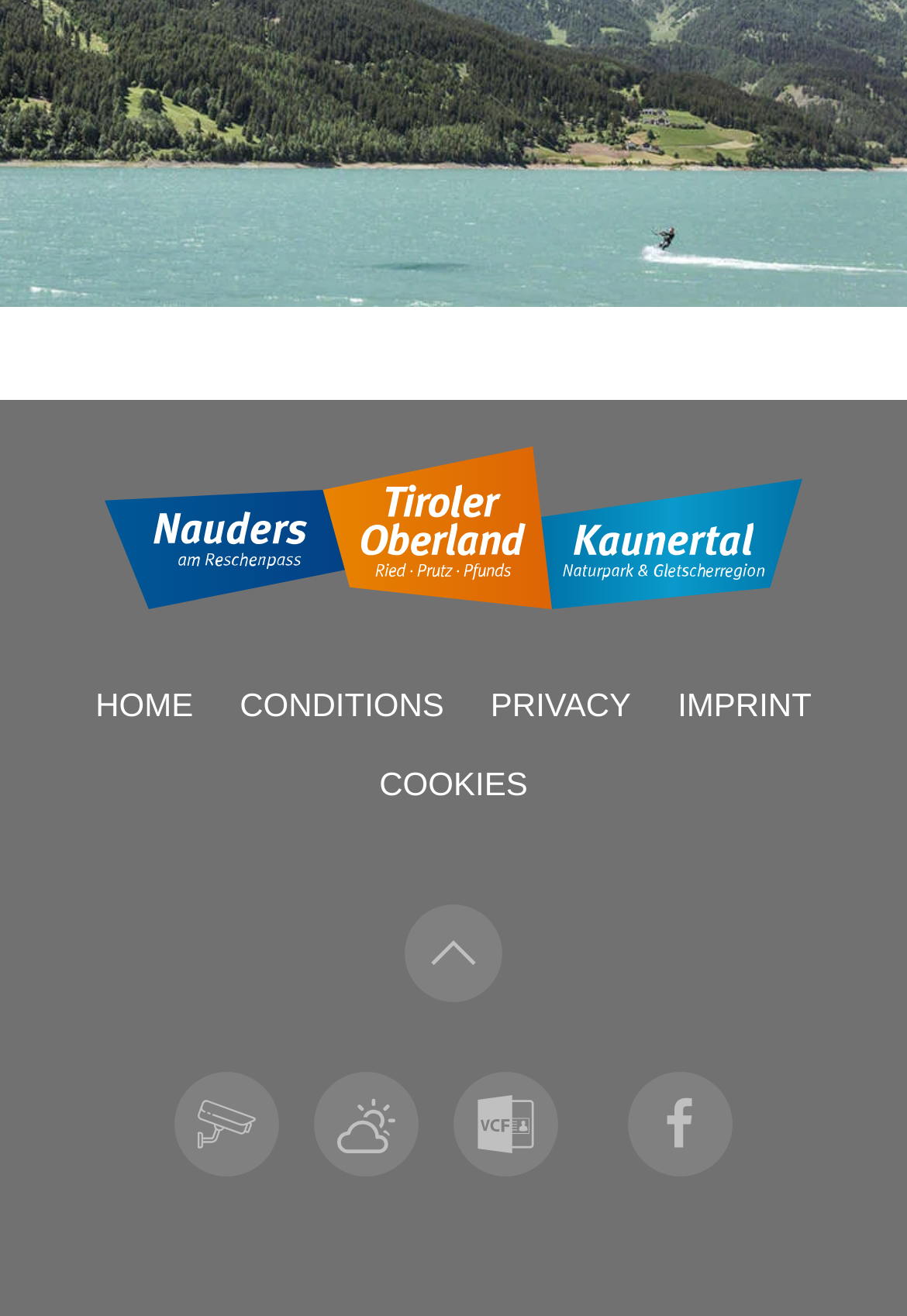What is the last link in the bottom section?
Refer to the image and respond with a one-word or short-phrase answer.

Facebook